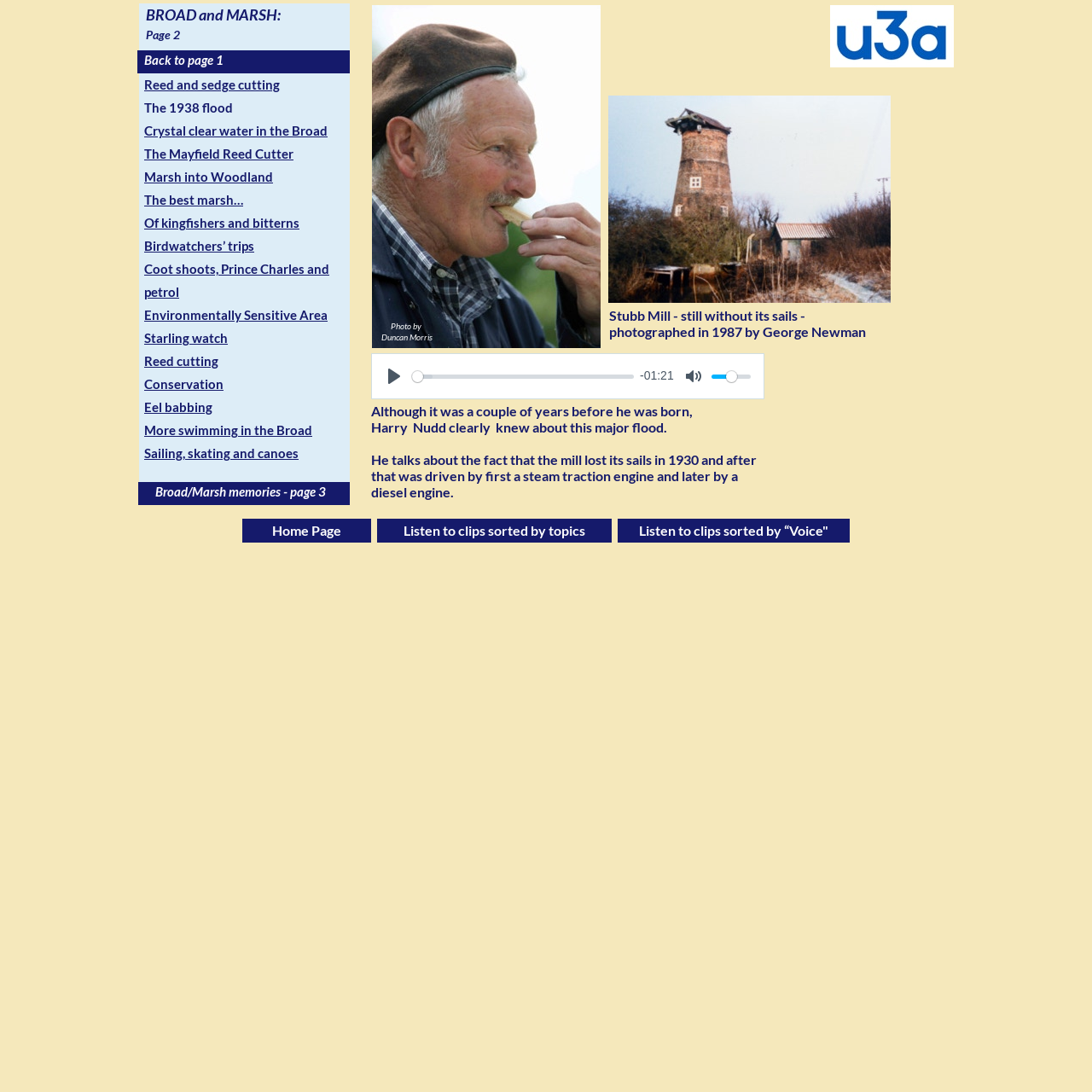Please determine the bounding box coordinates of the section I need to click to accomplish this instruction: "Check Cart".

None